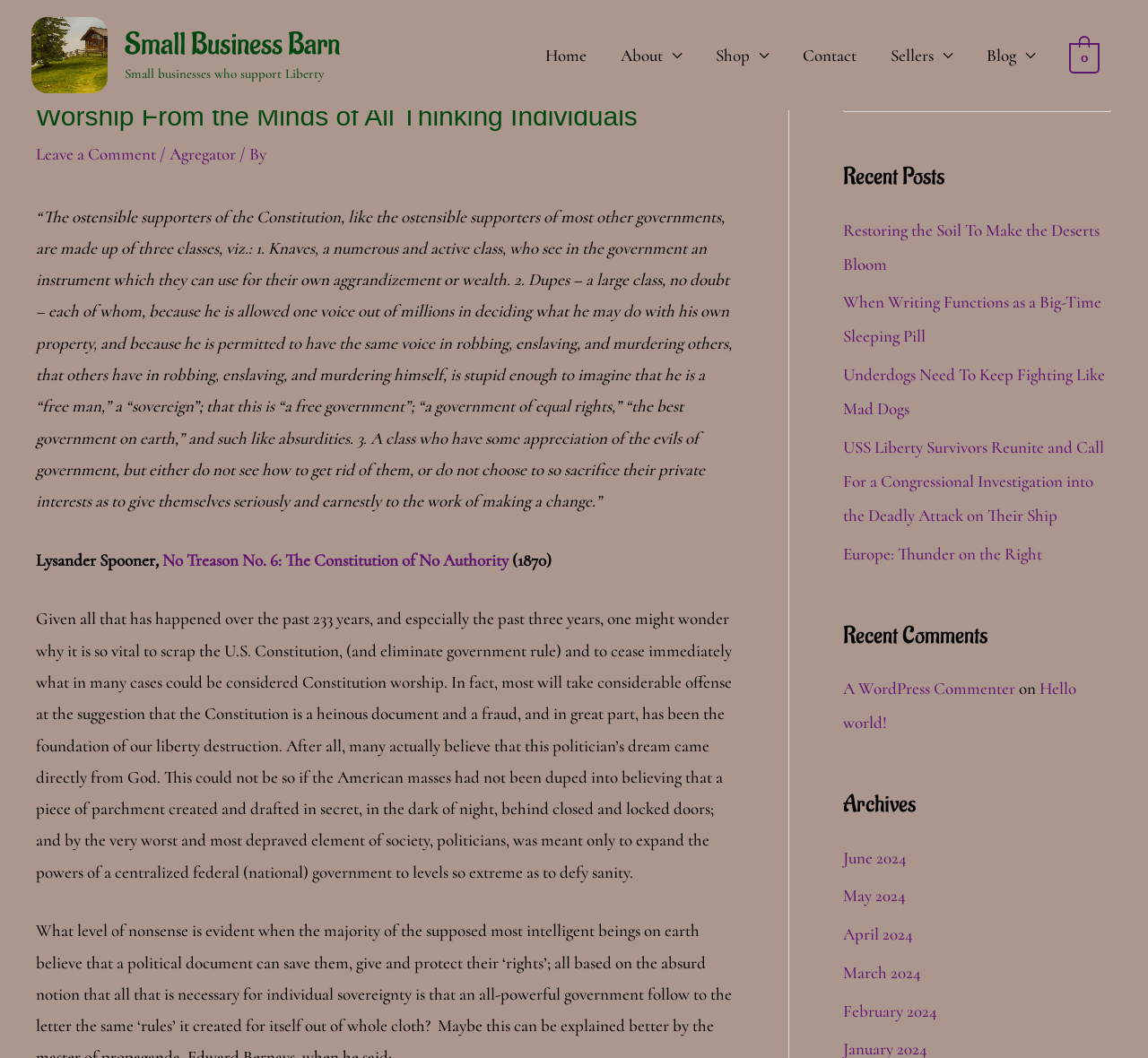Locate the bounding box coordinates of the clickable region to complete the following instruction: "View the 'About' page."

[0.526, 0.0, 0.608, 0.104]